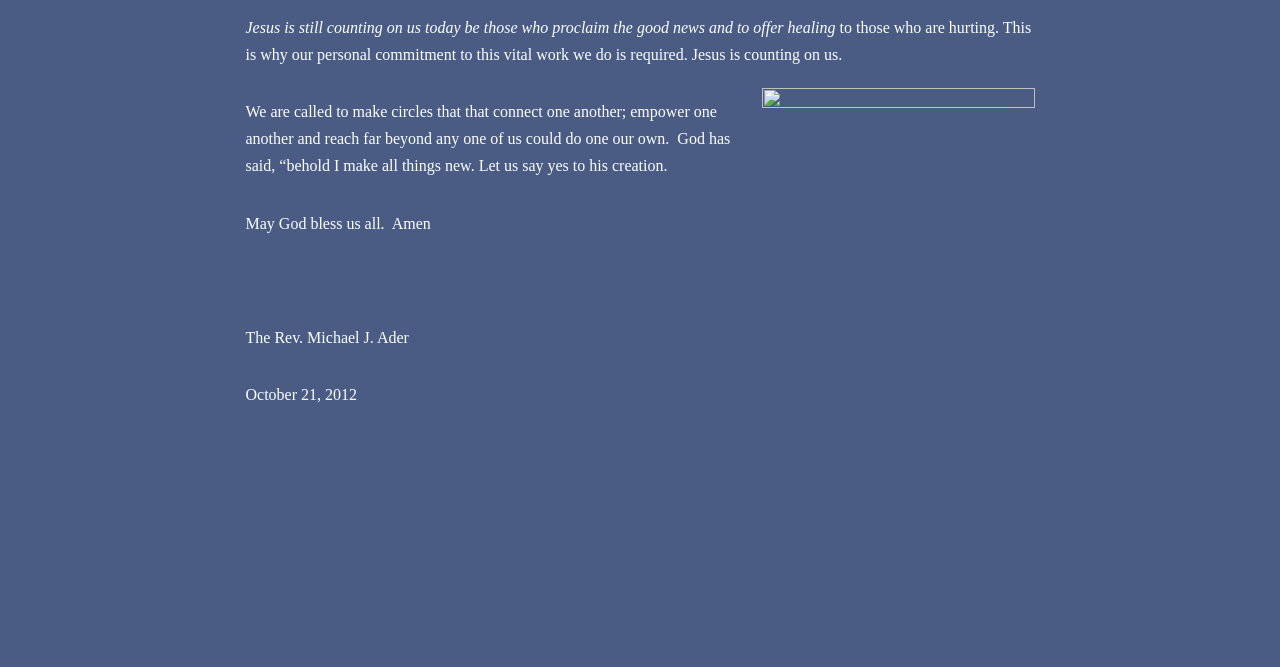What is the theme of the sermon?
Based on the visual content, answer with a single word or a brief phrase.

Proclaiming good news and offering healing